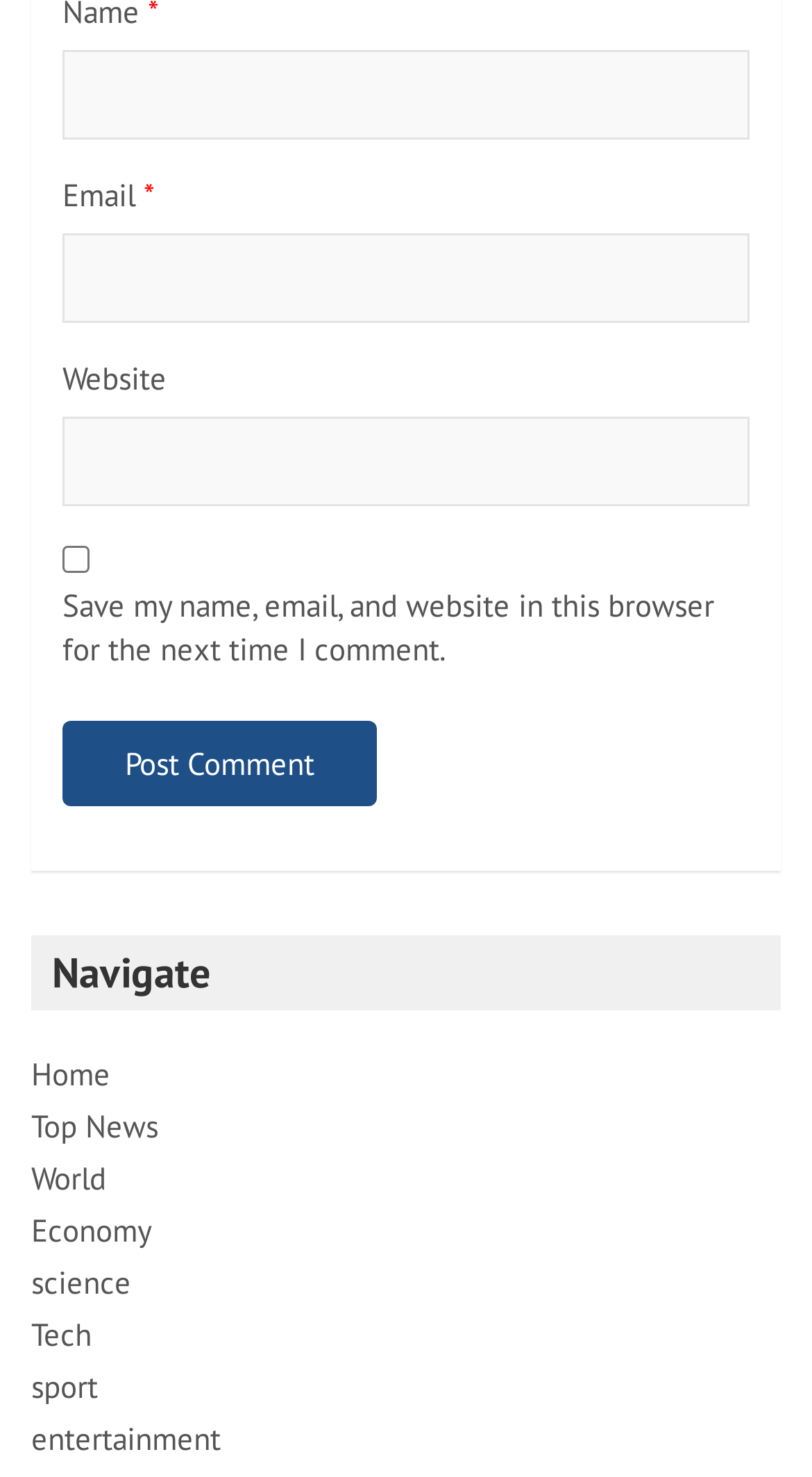Based on the element description: "Site Launch", identify the UI element and provide its bounding box coordinates. Use four float numbers between 0 and 1, [left, top, right, bottom].

None